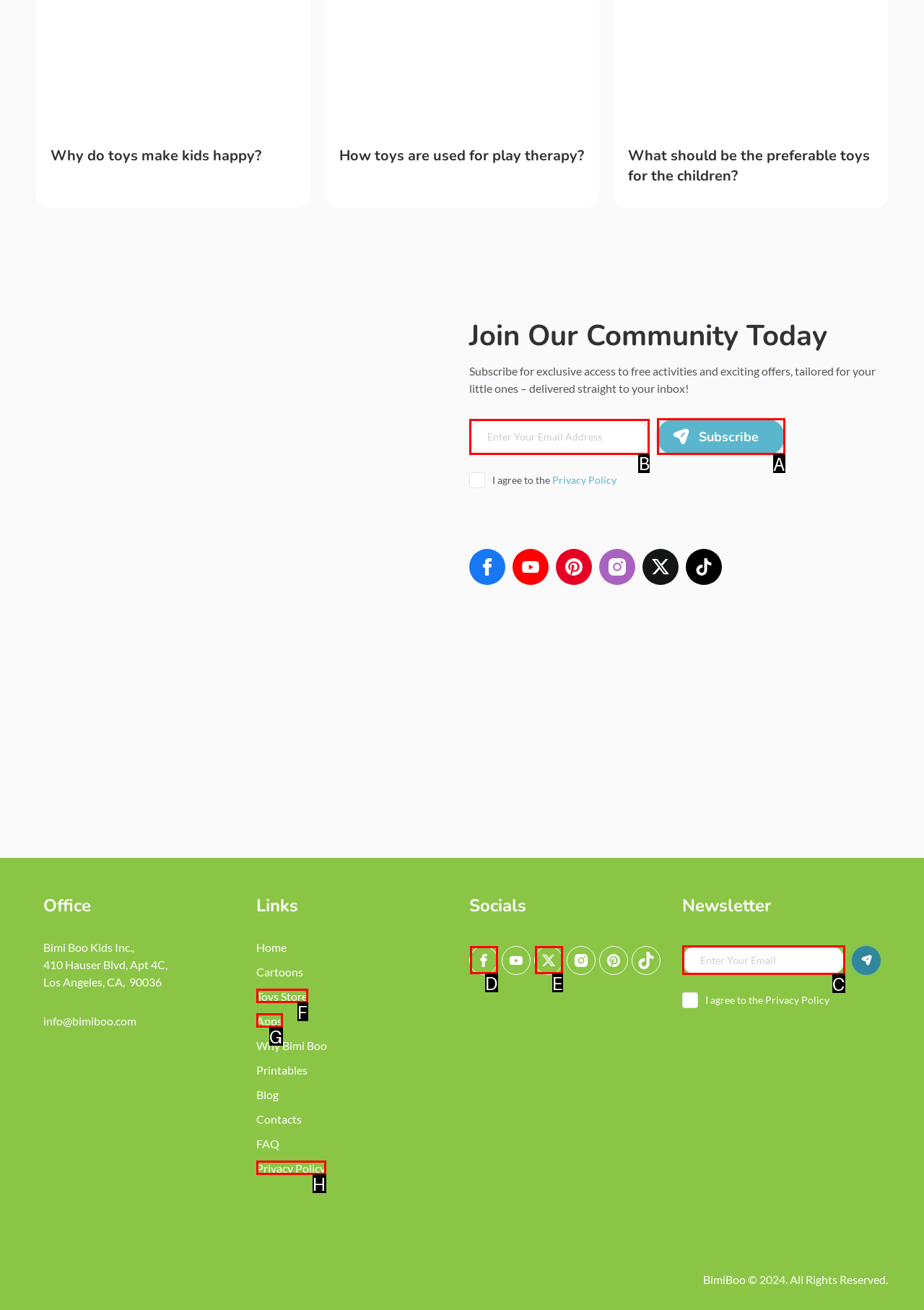Tell me which one HTML element I should click to complete the following task: Visit COVID-19 page Answer with the option's letter from the given choices directly.

None